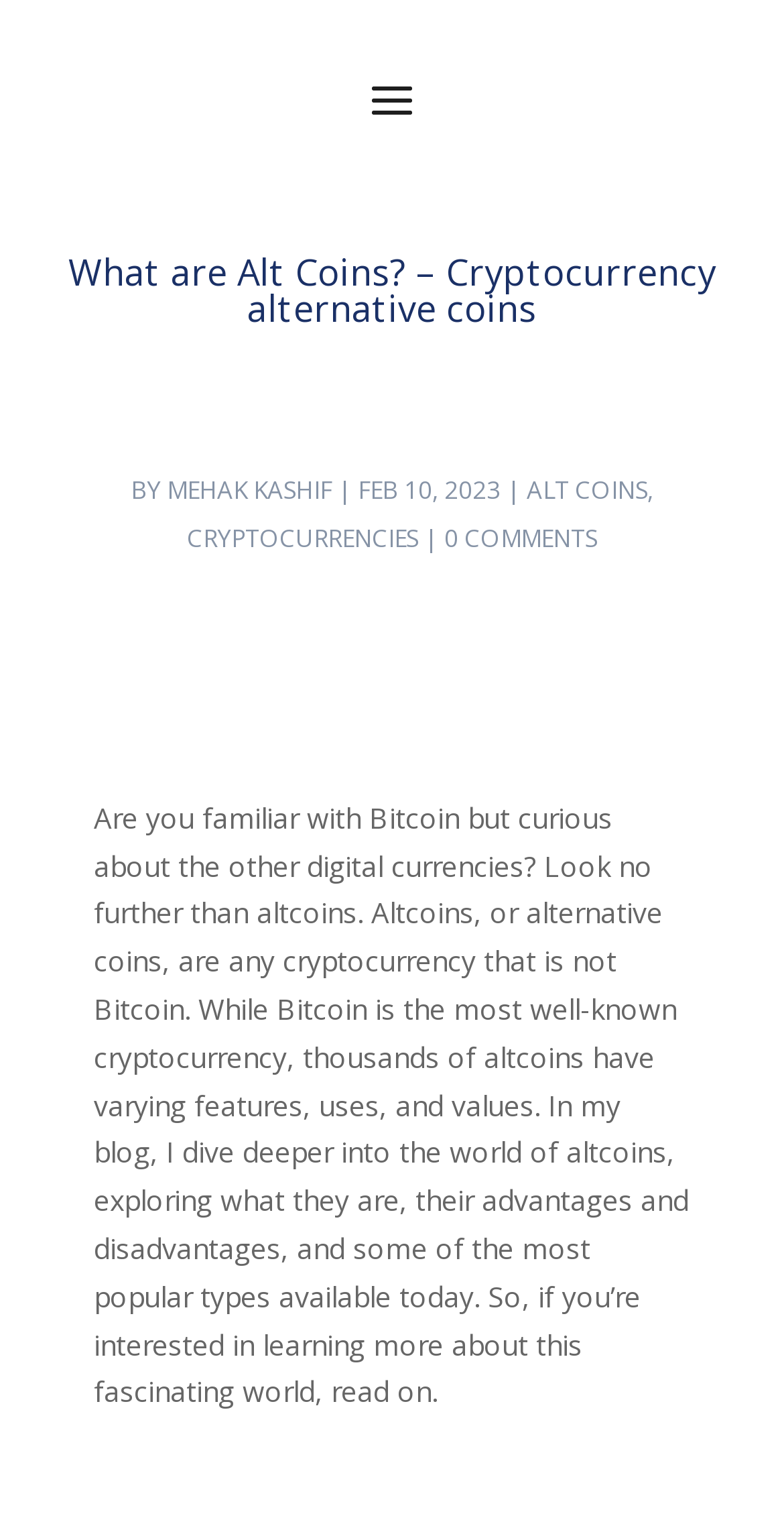Determine the bounding box coordinates for the UI element with the following description: "Tournament". The coordinates should be four float numbers between 0 and 1, represented as [left, top, right, bottom].

None